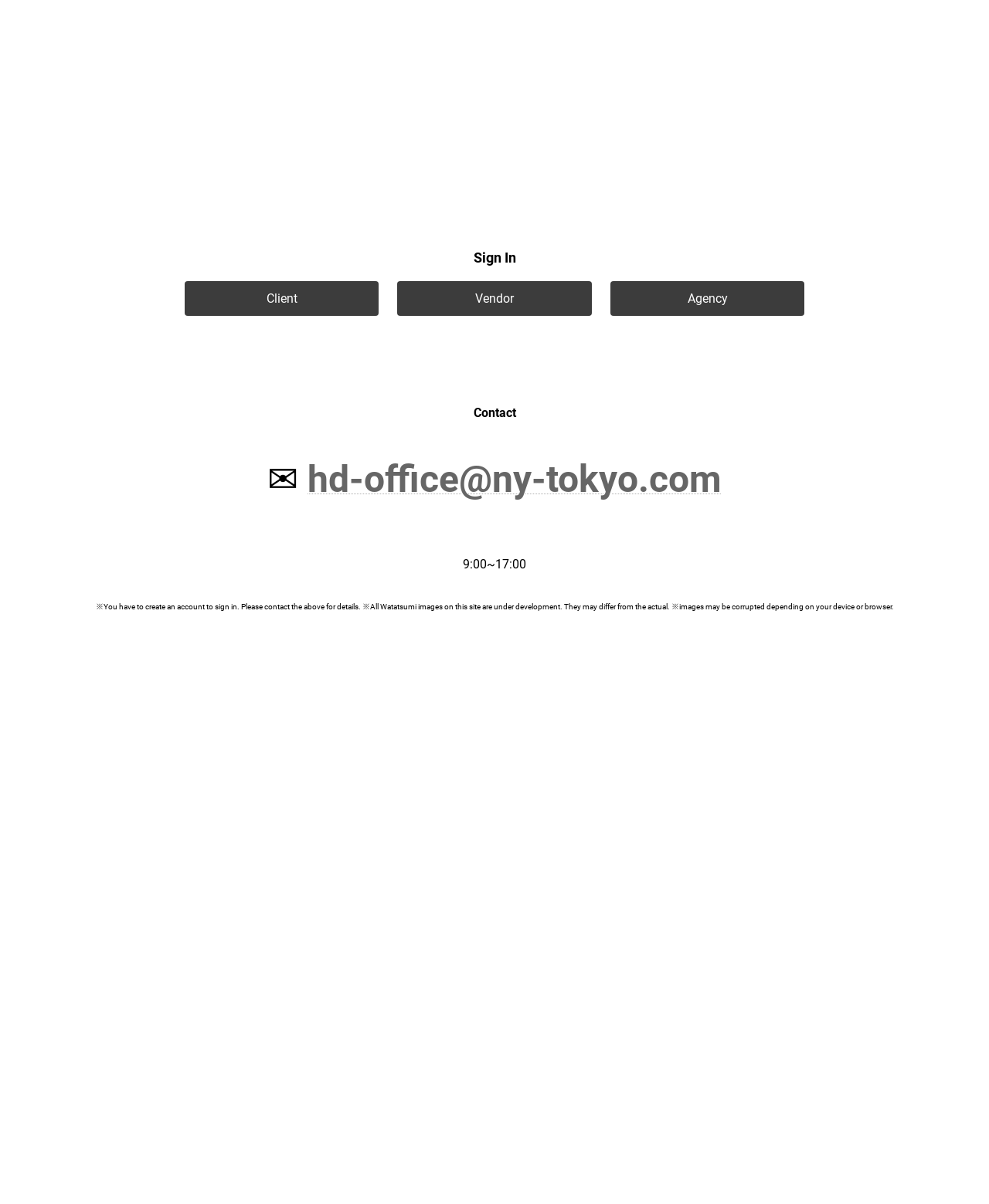What is the company's address?
Refer to the image and provide a one-word or short phrase answer.

4th Floor, No.3 Toun Building,